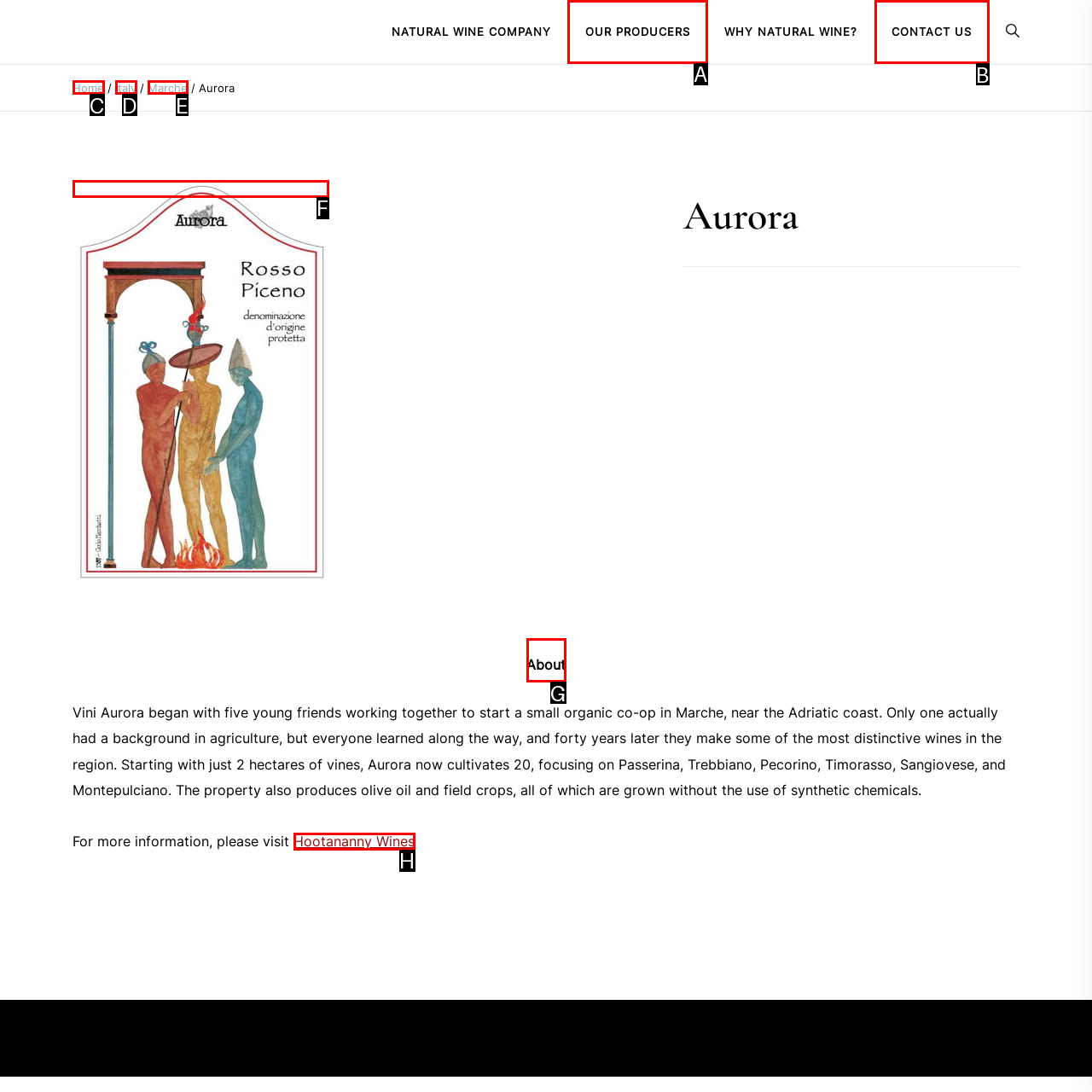Determine which HTML element should be clicked to carry out the following task: Go to OUR PRODUCERS Respond with the letter of the appropriate option.

A